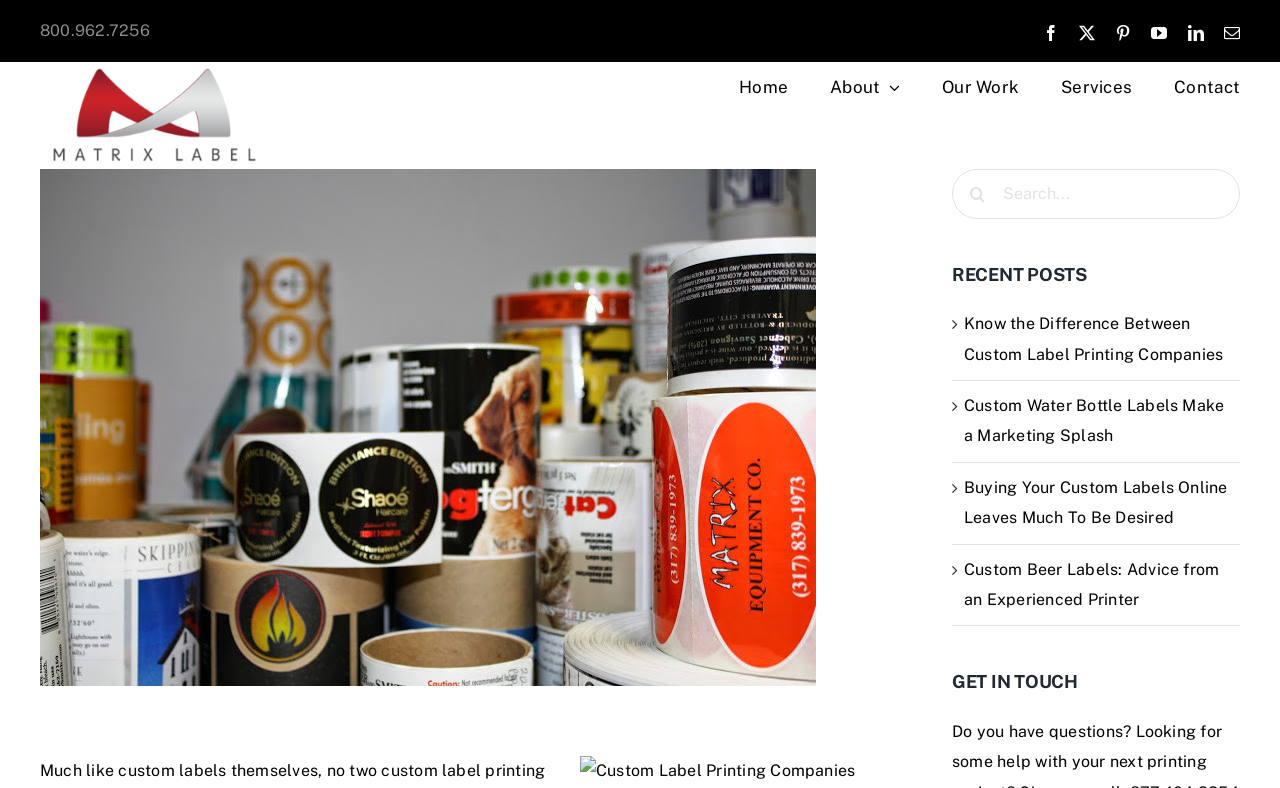Use one word or a short phrase to answer the question provided: 
What is the main topic of the recent posts?

Custom labels